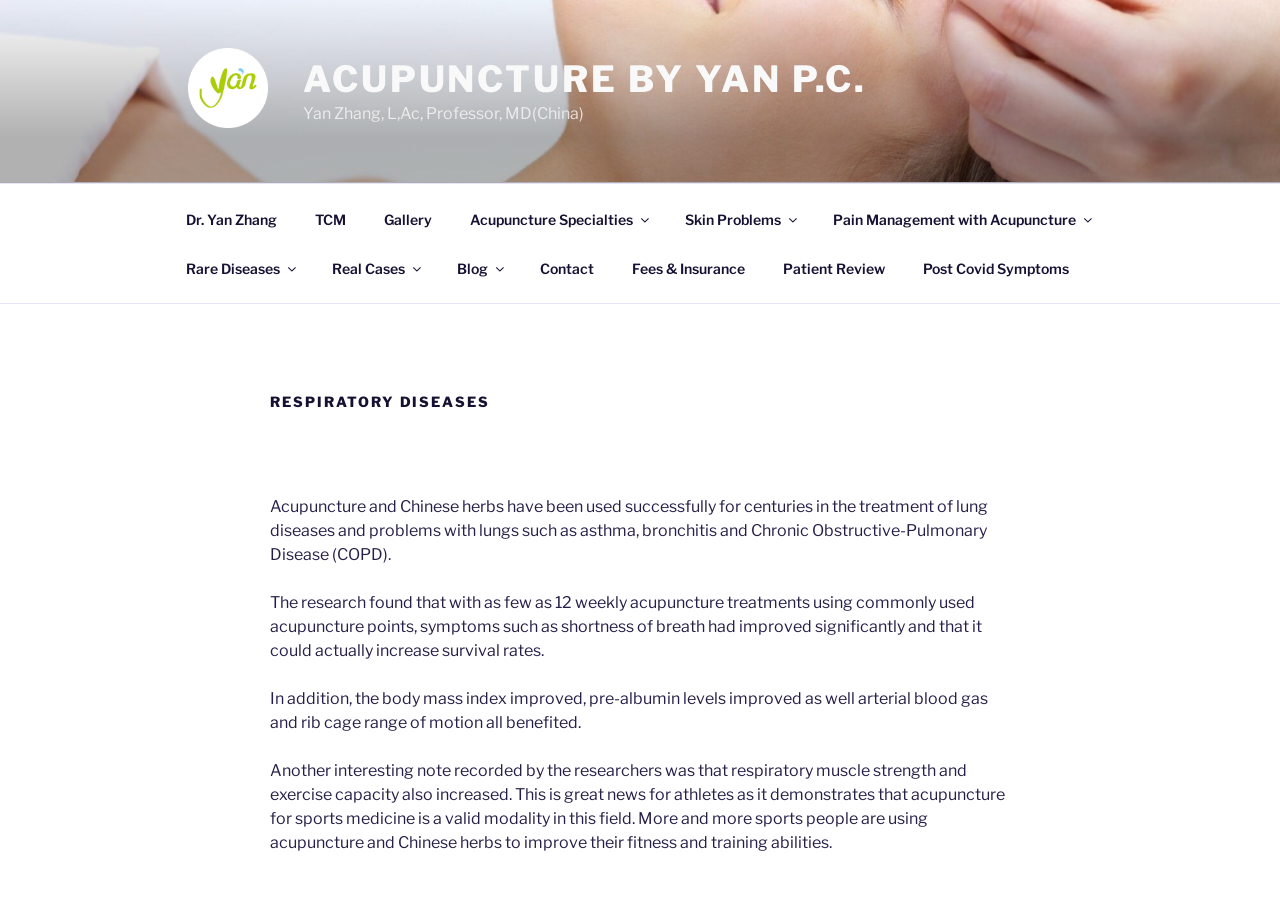Please find the bounding box coordinates (top-left x, top-left y, bottom-right x, bottom-right y) in the screenshot for the UI element described as follows: Real Cases

[0.245, 0.267, 0.341, 0.32]